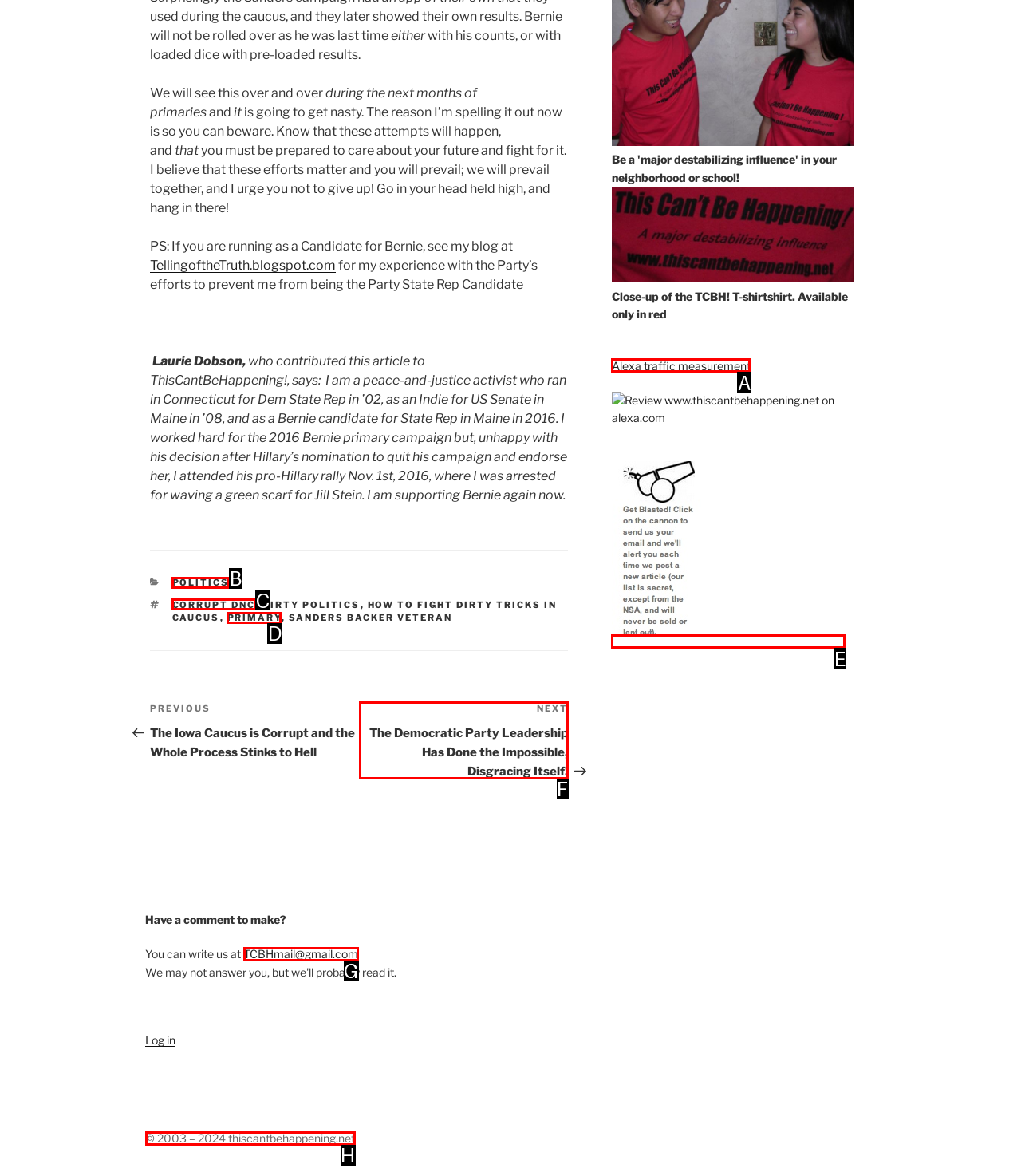Determine which option matches the element description: Alexa traffic measurement
Answer using the letter of the correct option.

A